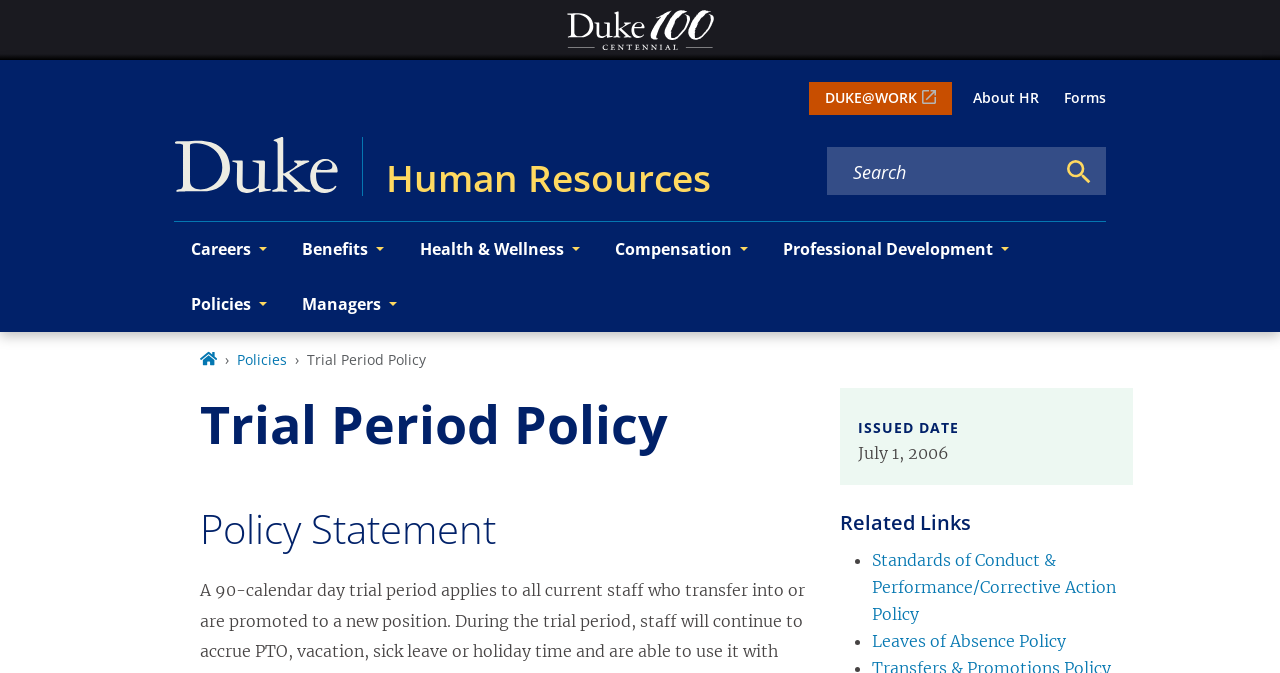Can you find the bounding box coordinates for the UI element given this description: "aria-label="Search keywords" name="q" placeholder="Search""? Provide the coordinates as four float numbers between 0 and 1: [left, top, right, bottom].

[0.647, 0.238, 0.823, 0.274]